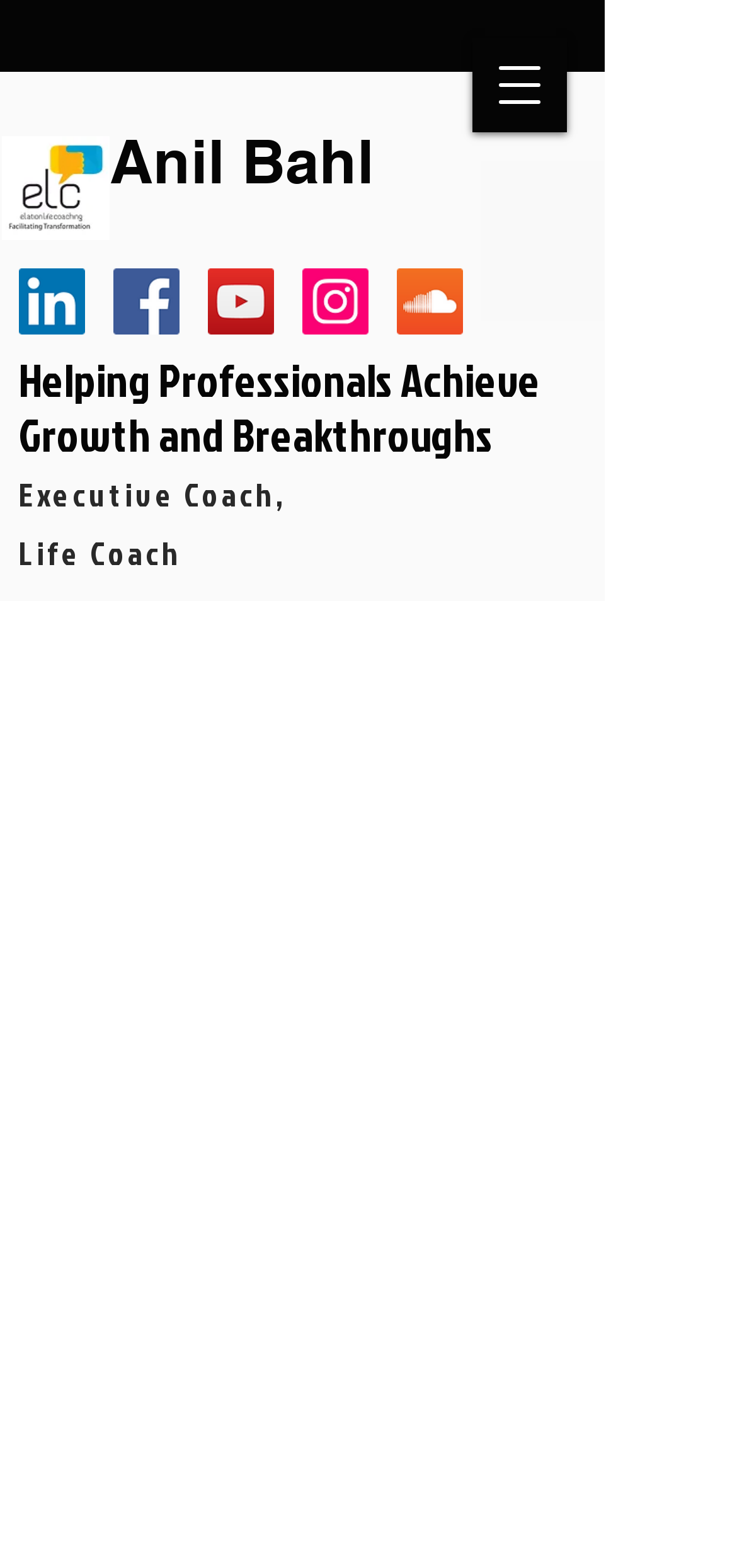What is the theme of the image on the webpage?
Based on the image, answer the question with as much detail as possible.

The image on the webpage is accompanied by headings that suggest personal and professional growth, such as 'Creating Personal And Professional Growth' and 'Empower. Purpose. Success.', which implies that the theme of the image is related to personal and professional growth.